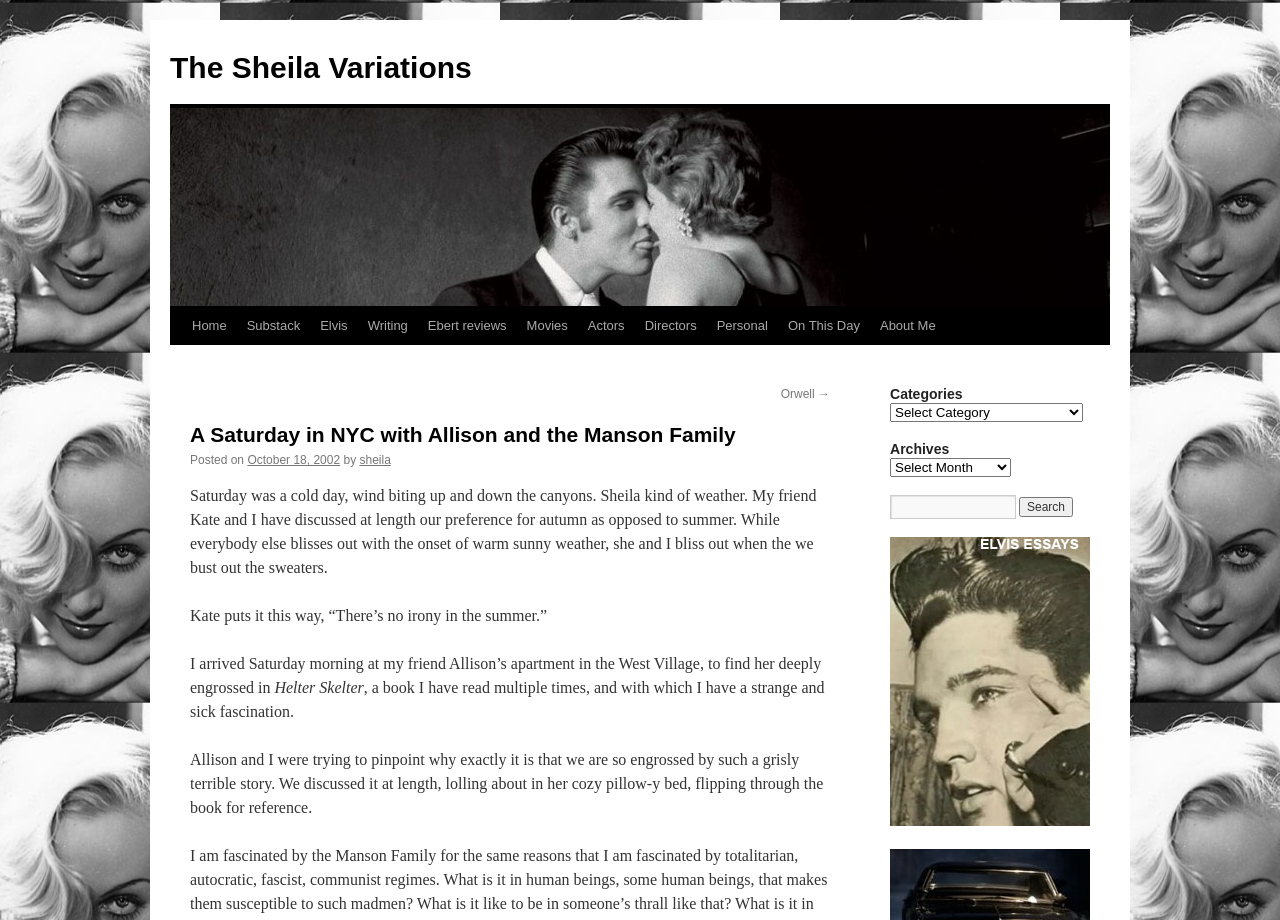Produce an elaborate caption capturing the essence of the webpage.

The webpage is a blog post titled "A Saturday in NYC with Allison and the Manson Family" on a website called "The Sheila Variations". At the top, there is a navigation menu with links to various sections of the website, including "Home", "Substack", "Elvis", "Writing", and others. Below the navigation menu, there is a heading with the title of the blog post, followed by a link to "Skip to content".

The main content of the blog post is a personal essay about the author's Saturday in New York City with a friend named Allison, who is fascinated by the Manson Family. The essay is divided into several paragraphs, with the author discussing their preference for autumn weather, their friend Kate's quote about summer, and their own fascination with the book "Helter Skelter".

On the right side of the page, there are several sections, including "Categories" and "Archives", which are presented as comboboxes. There is also a search bar with a textbox and a "Search" button. At the bottom of the page, there is a link with an image, but the image is not described.

Throughout the page, there are several links to other sections of the website, including "Orwell →" and "About Me". The overall layout of the page is simple and easy to navigate, with a focus on the main content of the blog post.